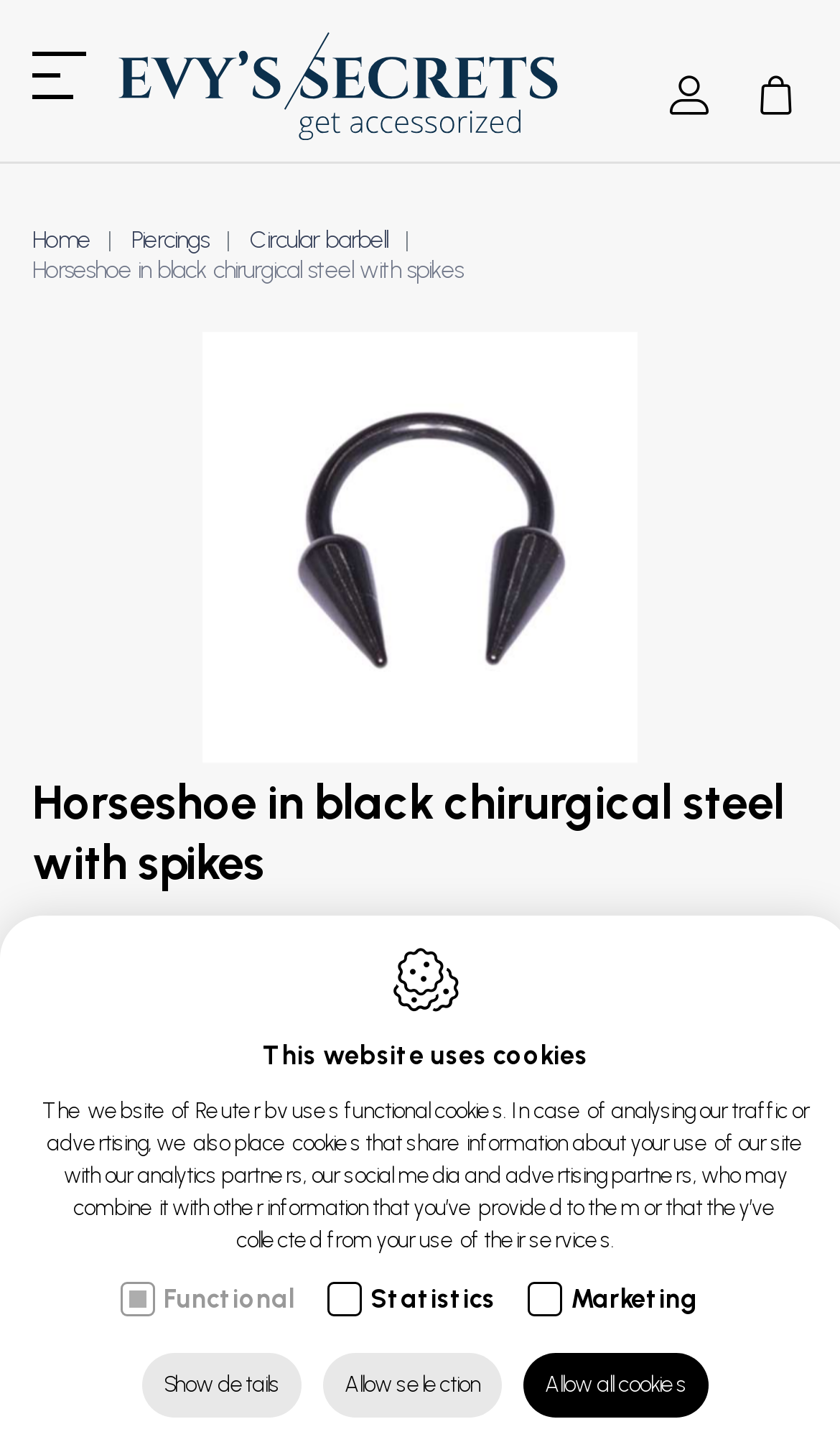Please specify the bounding box coordinates of the clickable section necessary to execute the following command: "Click the '-' button".

[0.072, 0.834, 0.131, 0.887]